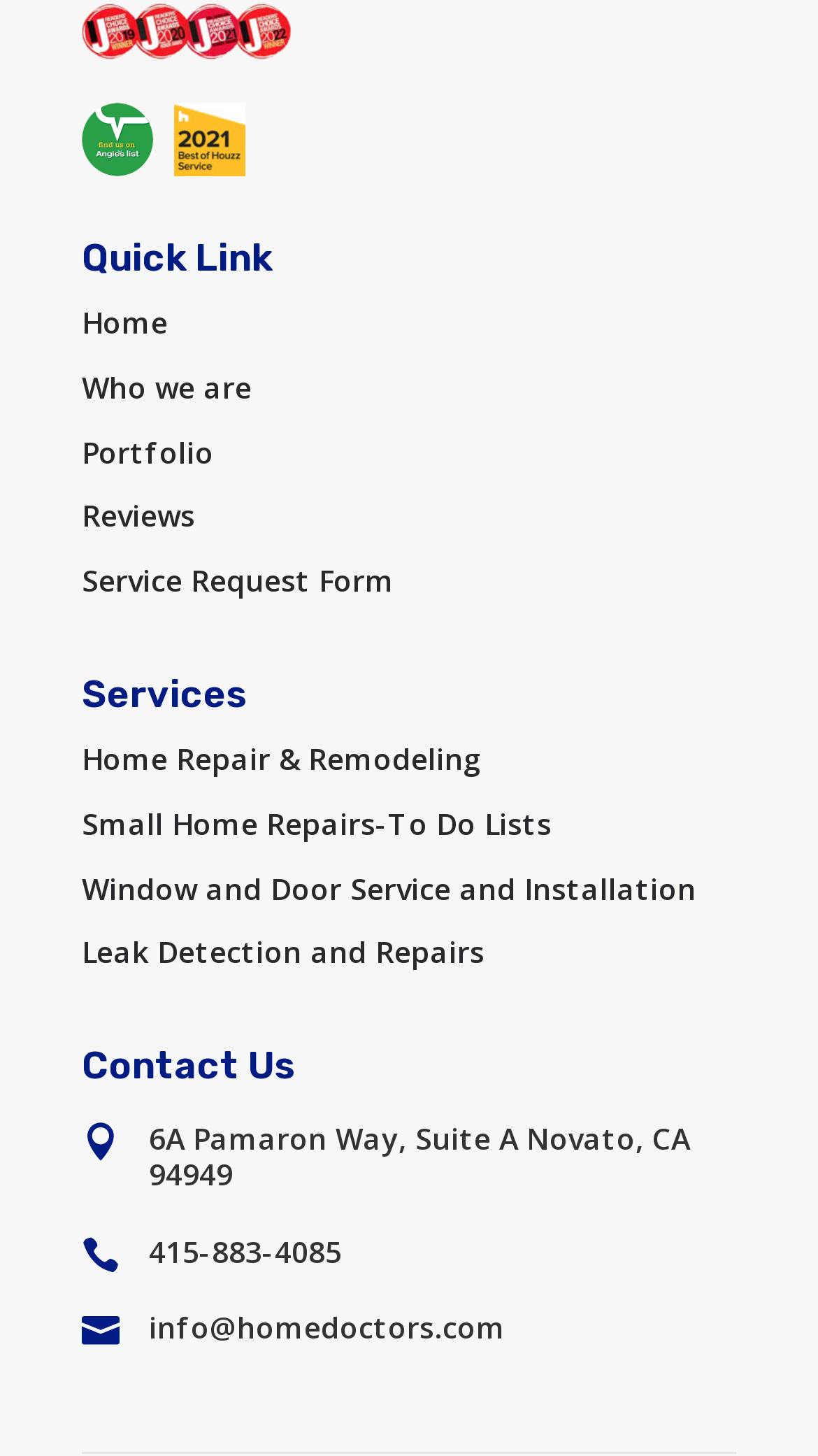Identify the bounding box coordinates of the region I need to click to complete this instruction: "Click on the 'Home' link".

[0.1, 0.208, 0.205, 0.235]